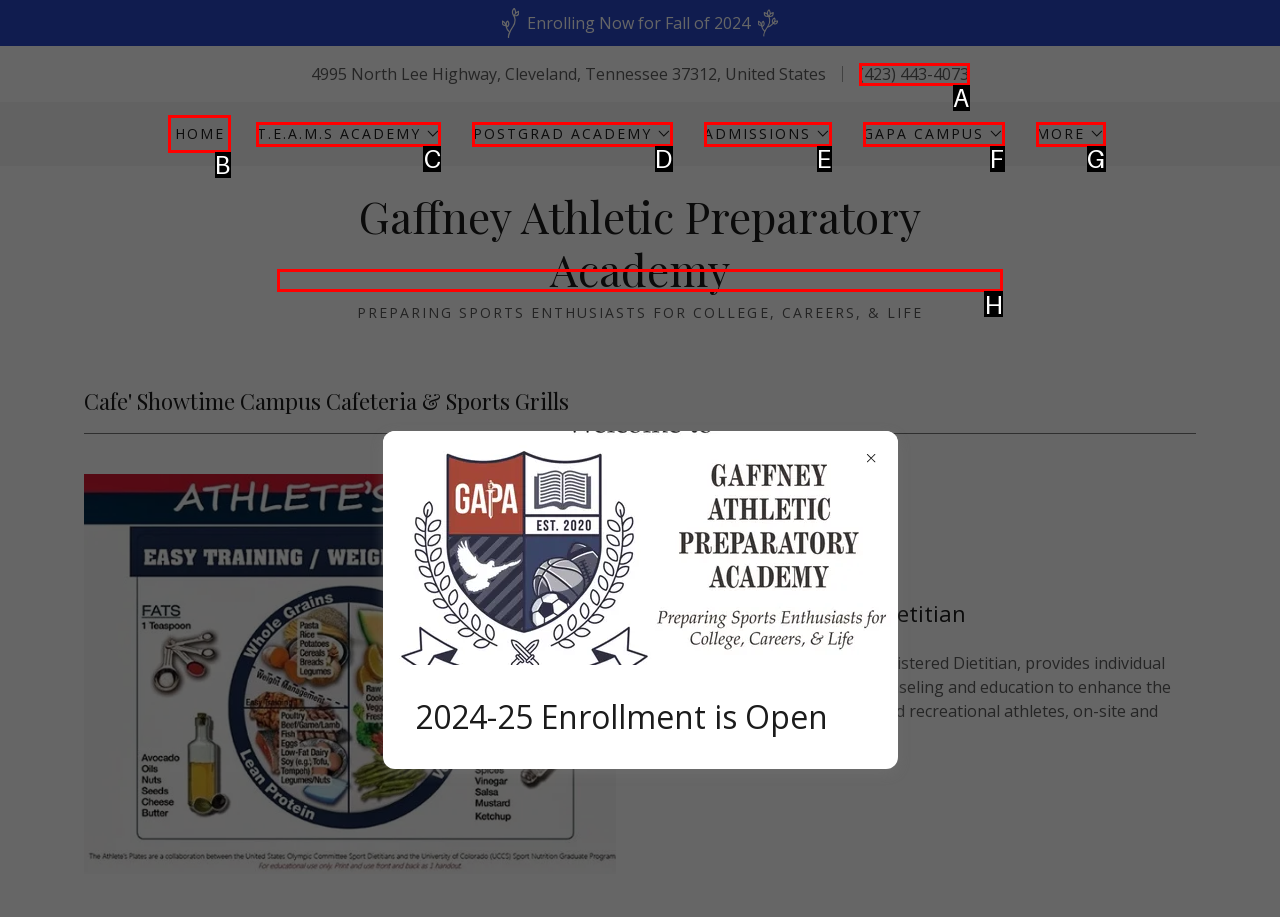Determine which HTML element to click for this task: Click the HOME button Provide the letter of the selected choice.

B